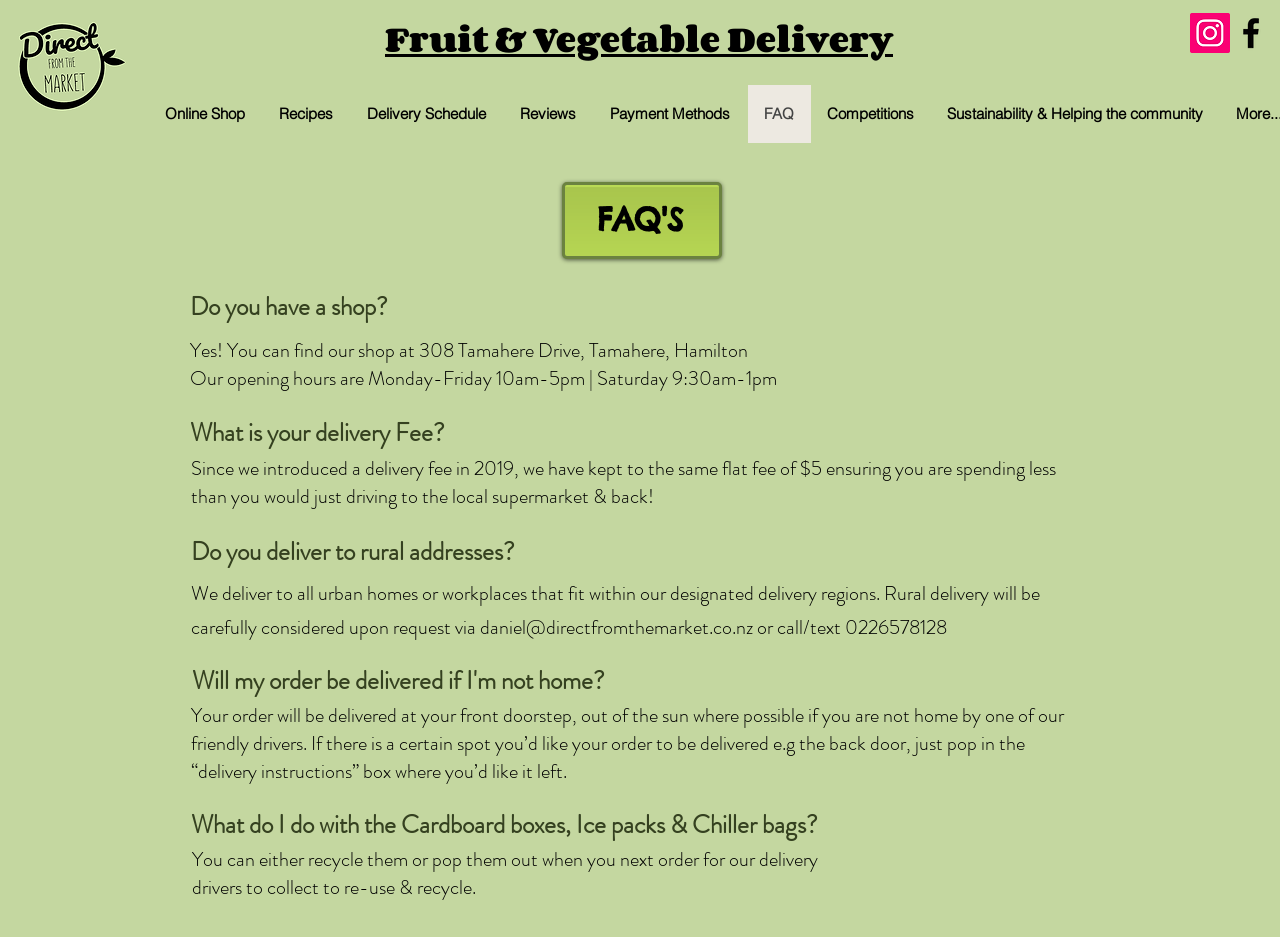Show me the bounding box coordinates of the clickable region to achieve the task as per the instruction: "Check delivery schedule".

[0.274, 0.091, 0.394, 0.153]